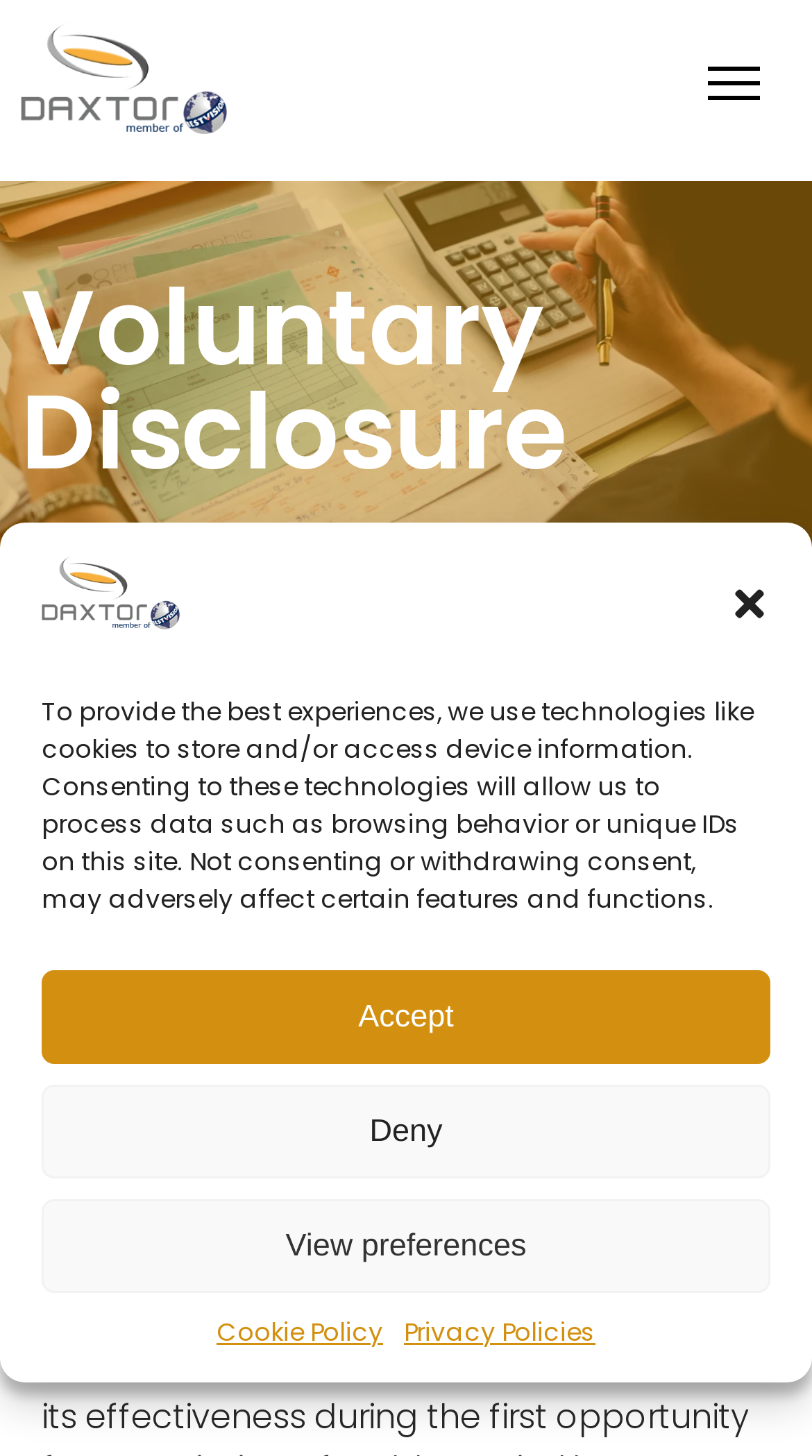Identify the bounding box coordinates of the section that should be clicked to achieve the task described: "click the View preferences button".

[0.051, 0.824, 0.949, 0.888]